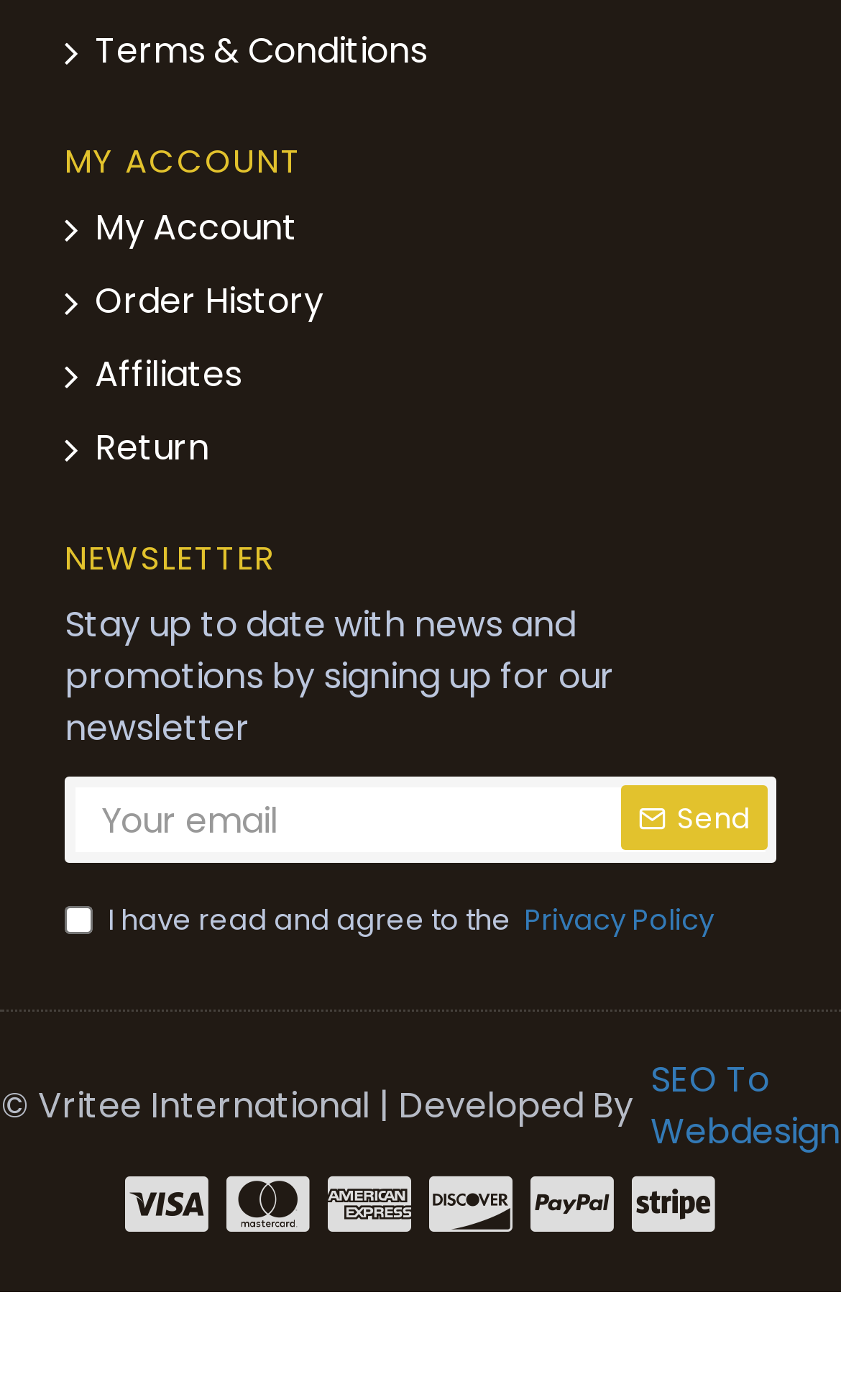Locate the bounding box coordinates of the segment that needs to be clicked to meet this instruction: "Go to SEO To Webdesign".

[0.773, 0.753, 0.999, 0.827]